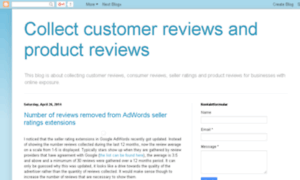What is the ultimate goal of the website?
Using the picture, provide a one-word or short phrase answer.

Empower businesses